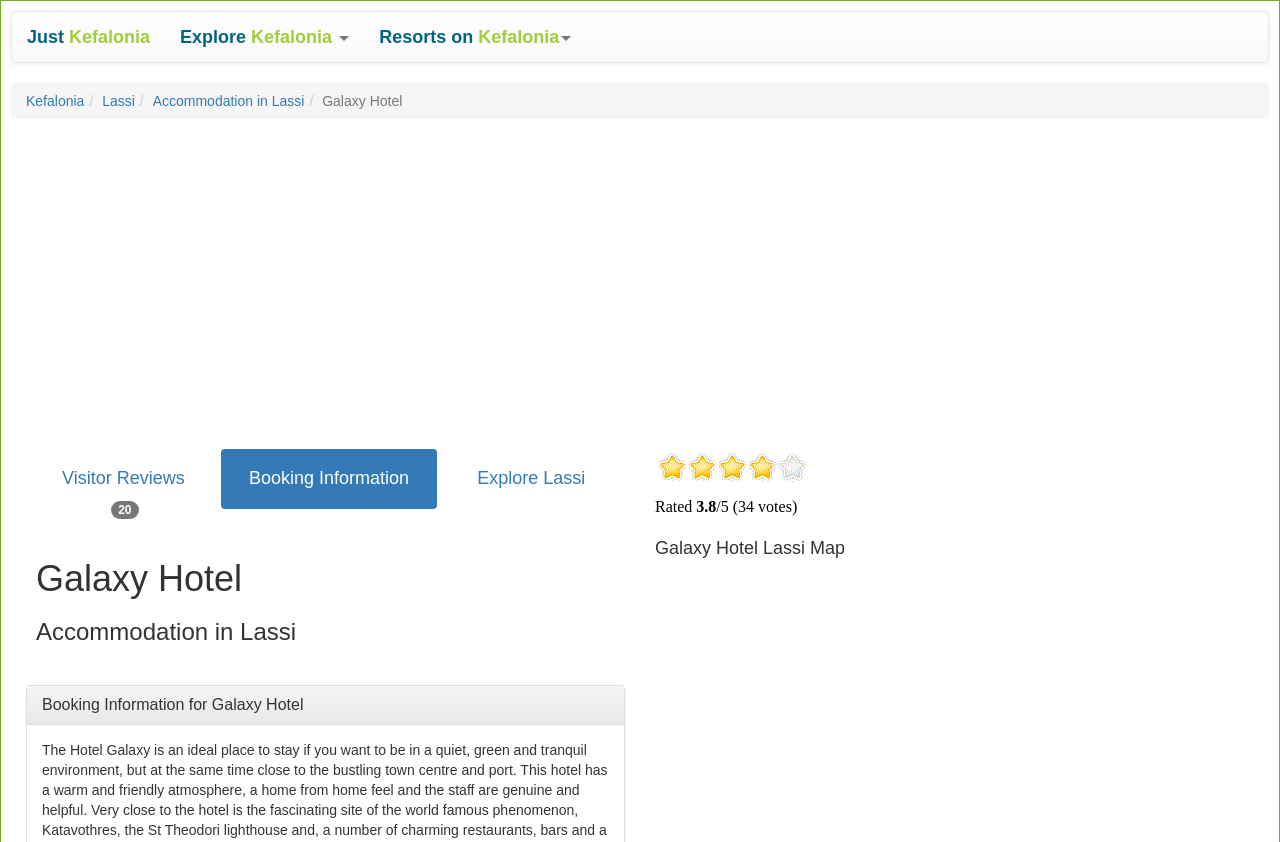Generate a detailed explanation of the webpage's features and information.

The webpage appears to be about the Galaxy Hotel in Lassi, Kefalonia, providing information about the hotel and its surroundings. At the top, there are three buttons: "Just Kefalonia", "Explore Kefalonia", and "Resorts on Kefalonia", which are likely navigation links. Below these buttons, there are four links: "Kefalonia", "Lassi", "Accommodation in Lassi", and "Galaxy Hotel", which seem to be related to the hotel's location and type of accommodation.

On the left side of the page, there is a large advertisement iframe taking up most of the vertical space. Above the advertisement, there is a small non-descriptive text element. On the right side of the page, there are three sections: "Visitor Reviews" with 20 reviews, "Booking Information", and "Explore Lassi", each with a heading and a link. These sections are stacked vertically, with "Visitor Reviews" at the top, followed by "Booking Information", and then "Explore Lassi".

Further down the page, there are three headings: "Galaxy Hotel", "Accommodation in Lassi", and "Booking Information for Galaxy Hotel", which provide more information about the hotel. There is also a map iframe, labeled "Galaxy Hotel Lassi Map", which is likely an interactive map showing the hotel's location. Overall, the webpage seems to be a hotel information page, providing details about the Galaxy Hotel in Lassi, Kefalonia, and its surroundings.